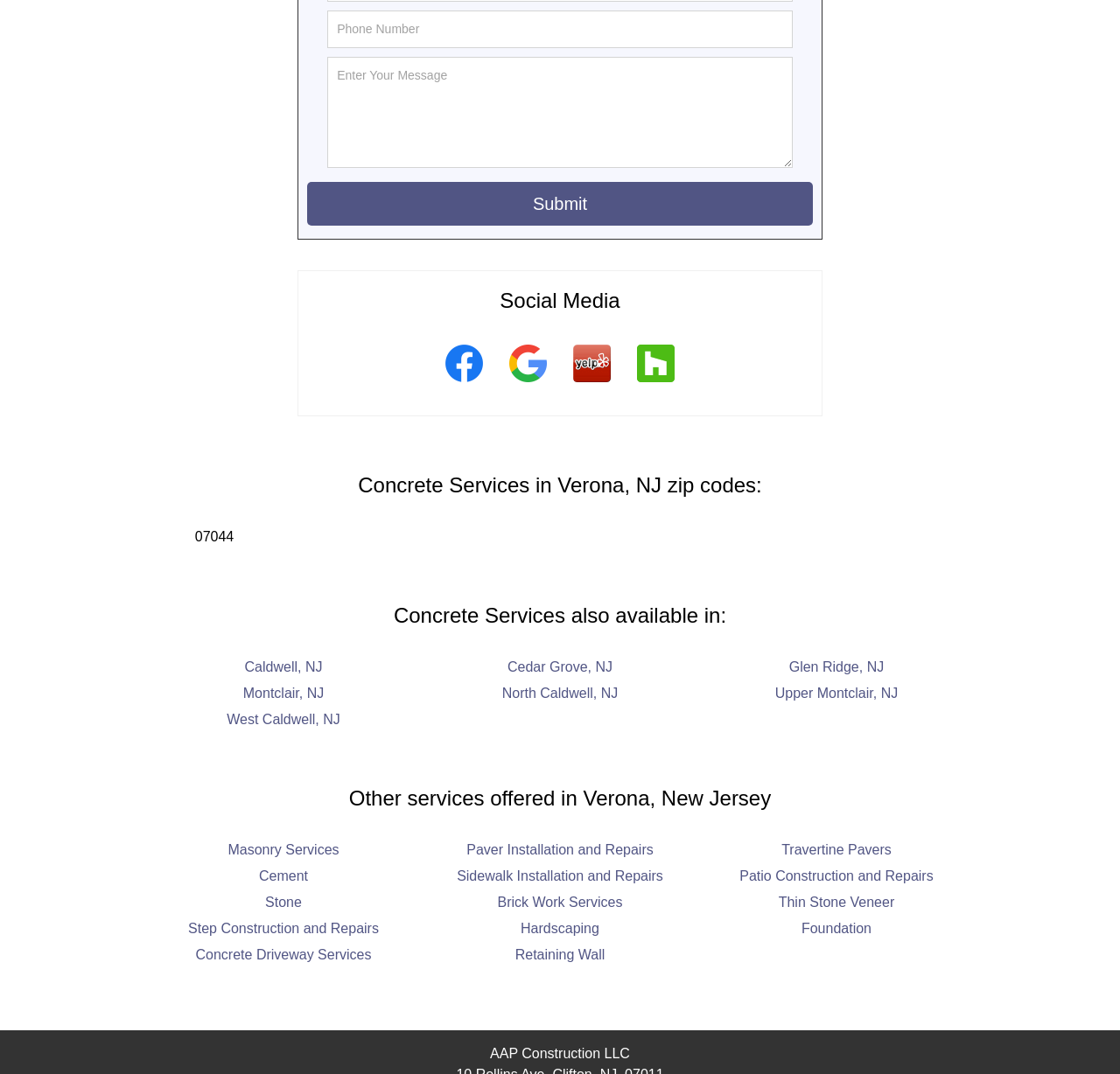Examine the image and give a thorough answer to the following question:
What is the purpose of the textbox at the top?

The textbox at the top is labeled 'Phone Number' and is required, suggesting that it is used to enter a phone number, possibly for contact or inquiry purposes.